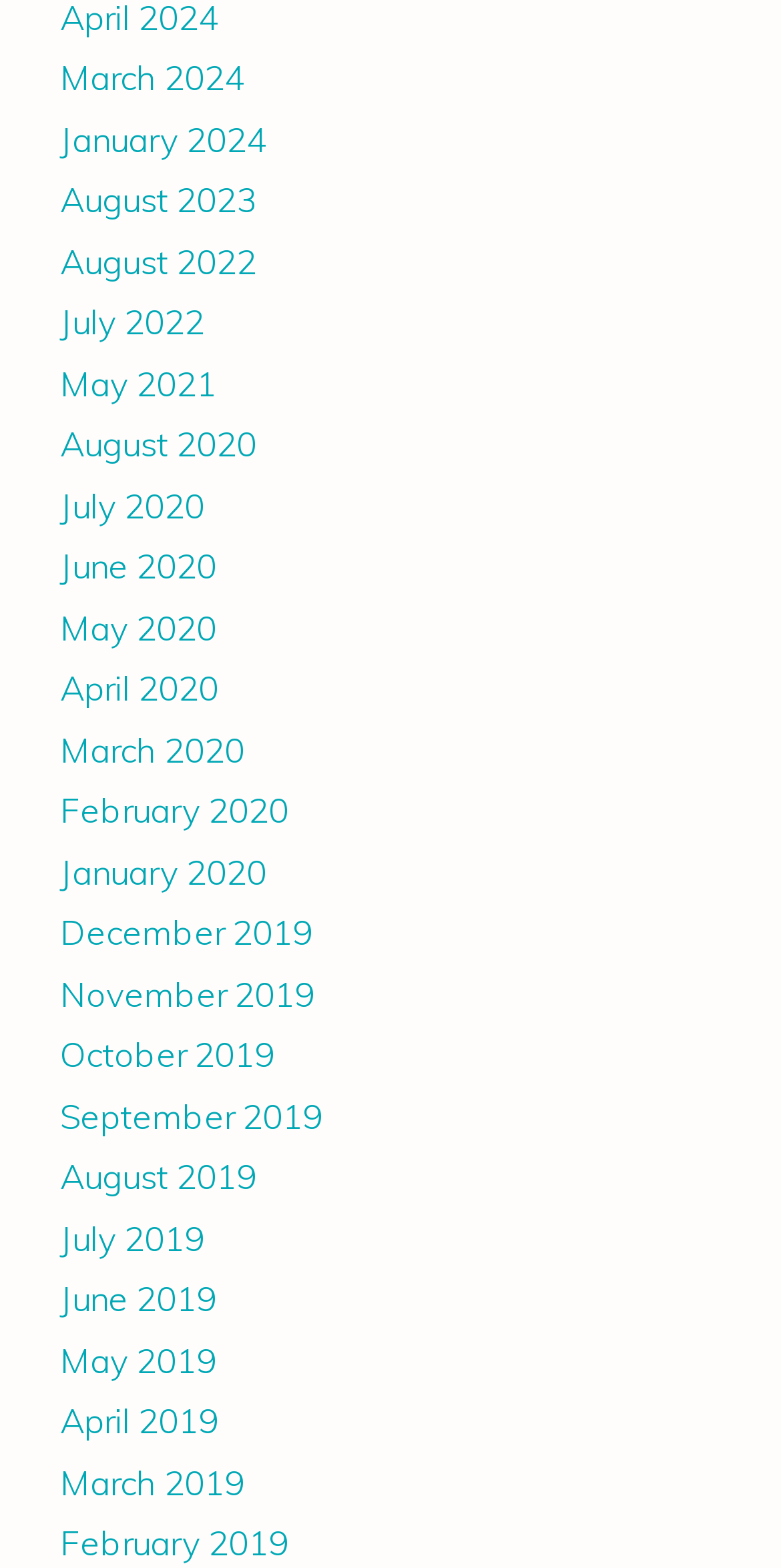What is the earliest month listed? Observe the screenshot and provide a one-word or short phrase answer.

August 2019